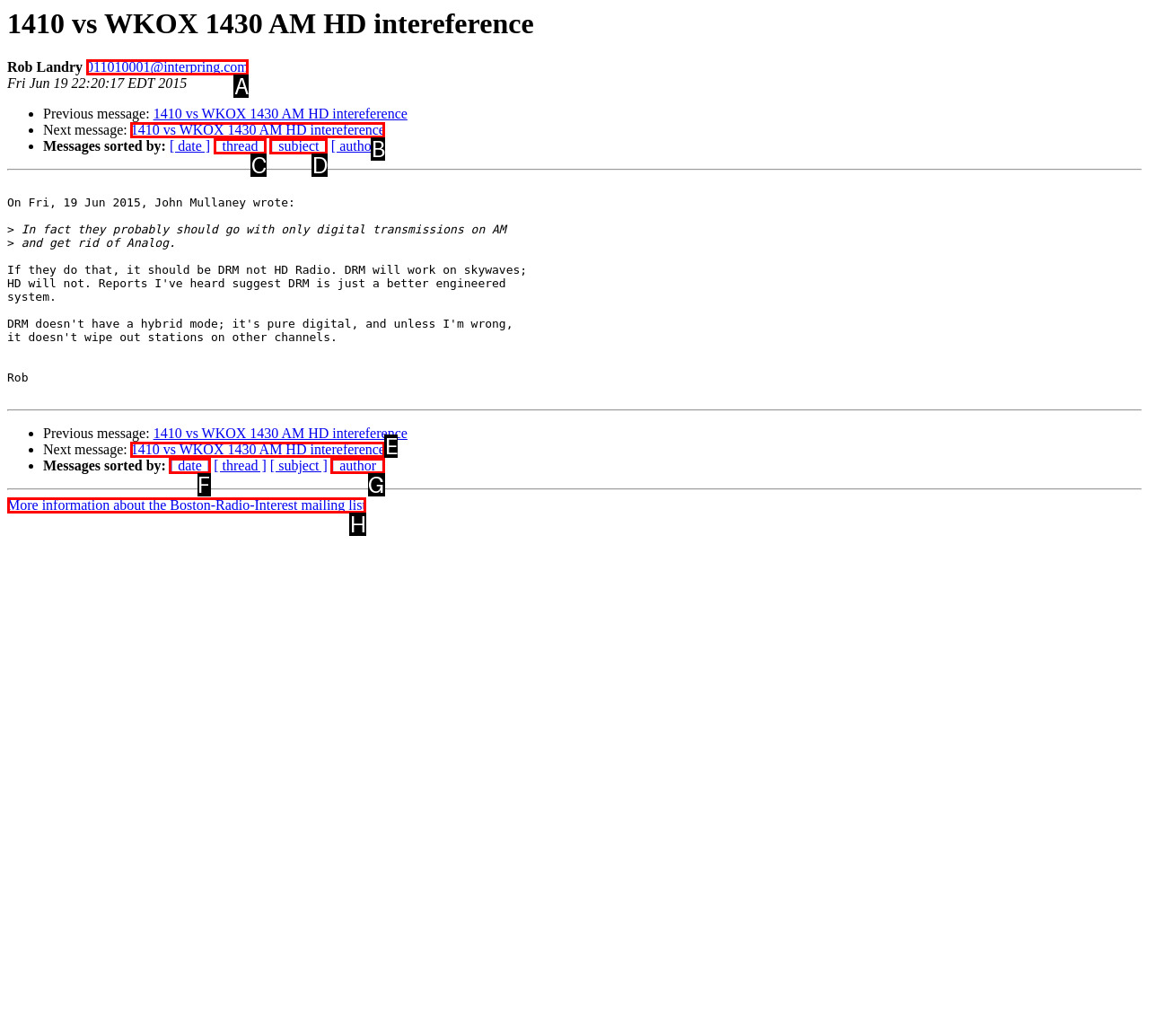To achieve the task: View next message, indicate the letter of the correct choice from the provided options.

B